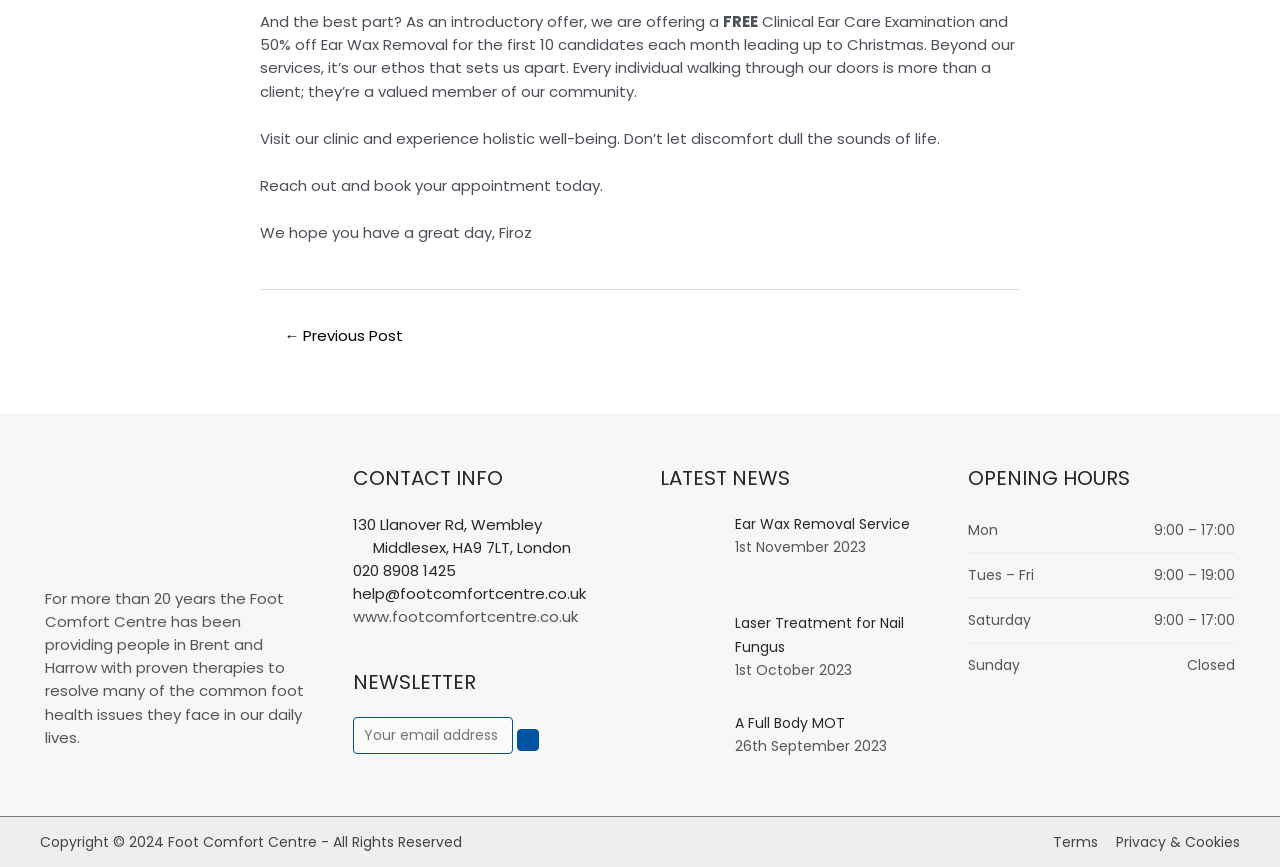Identify the bounding box coordinates of the element to click to follow this instruction: 'Contact the Foot Comfort Centre'. Ensure the coordinates are four float values between 0 and 1, provided as [left, top, right, bottom].

[0.275, 0.593, 0.446, 0.643]